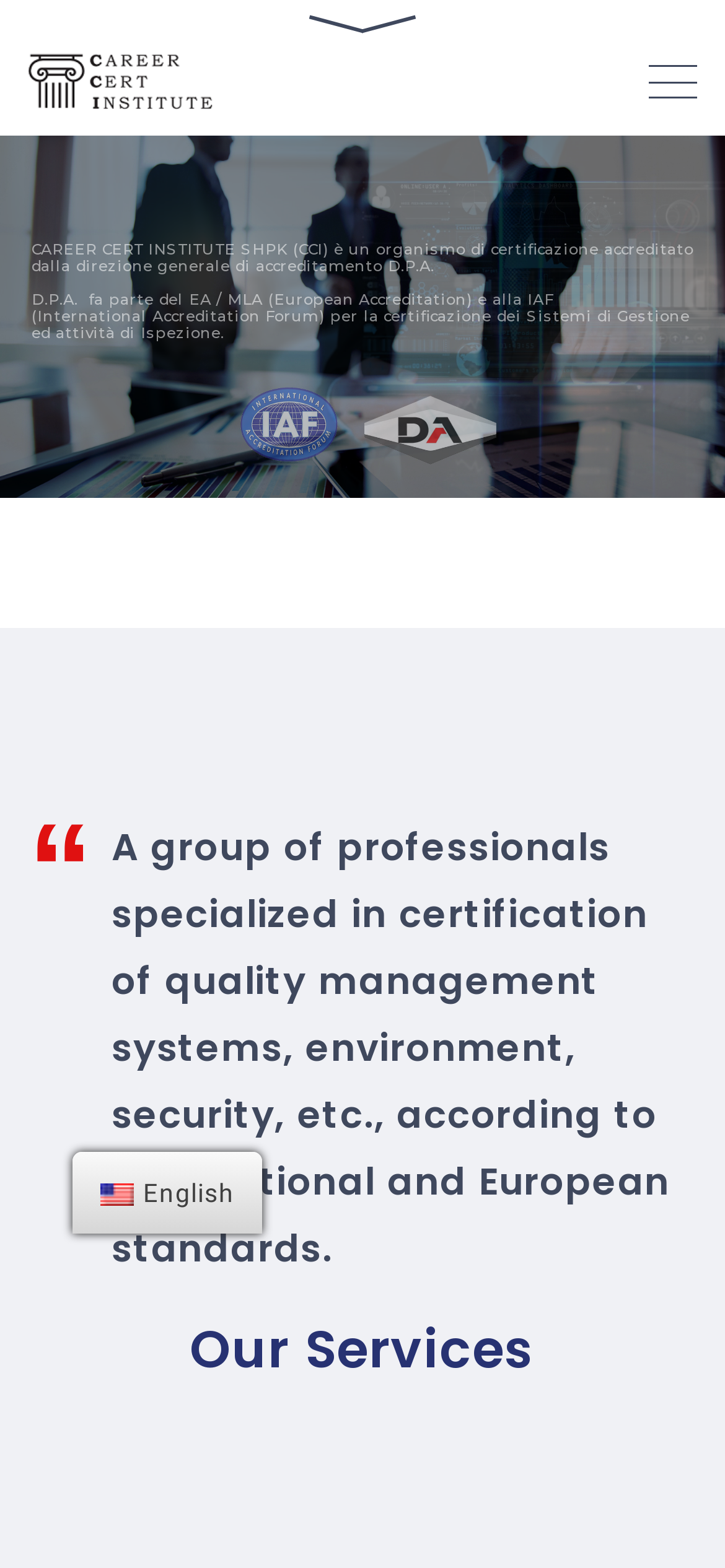Give a full account of the webpage's elements and their arrangement.

The webpage is the homepage of the Career Cert Institute (CCI), a certification organization. At the top left corner, there is a link to the CC logo, which is also an image. Below the logo, there are five lines of static text that introduce the organization, stating that it is an accredited certification body recognized by the European Accreditation (EA/MLA) and the International Accreditation Forum (IAF) for certifying management systems and inspection activities.

To the right of the introductory text, there is a blockquote that summarizes the organization's expertise, stating that it is a group of professionals specialized in certifying quality management systems, environment, security, and other areas according to international and European standards.

Further down the page, there is a heading titled "Our Services". Above this heading, there is a link to switch the language to English, represented by the "en_US" flag icon.